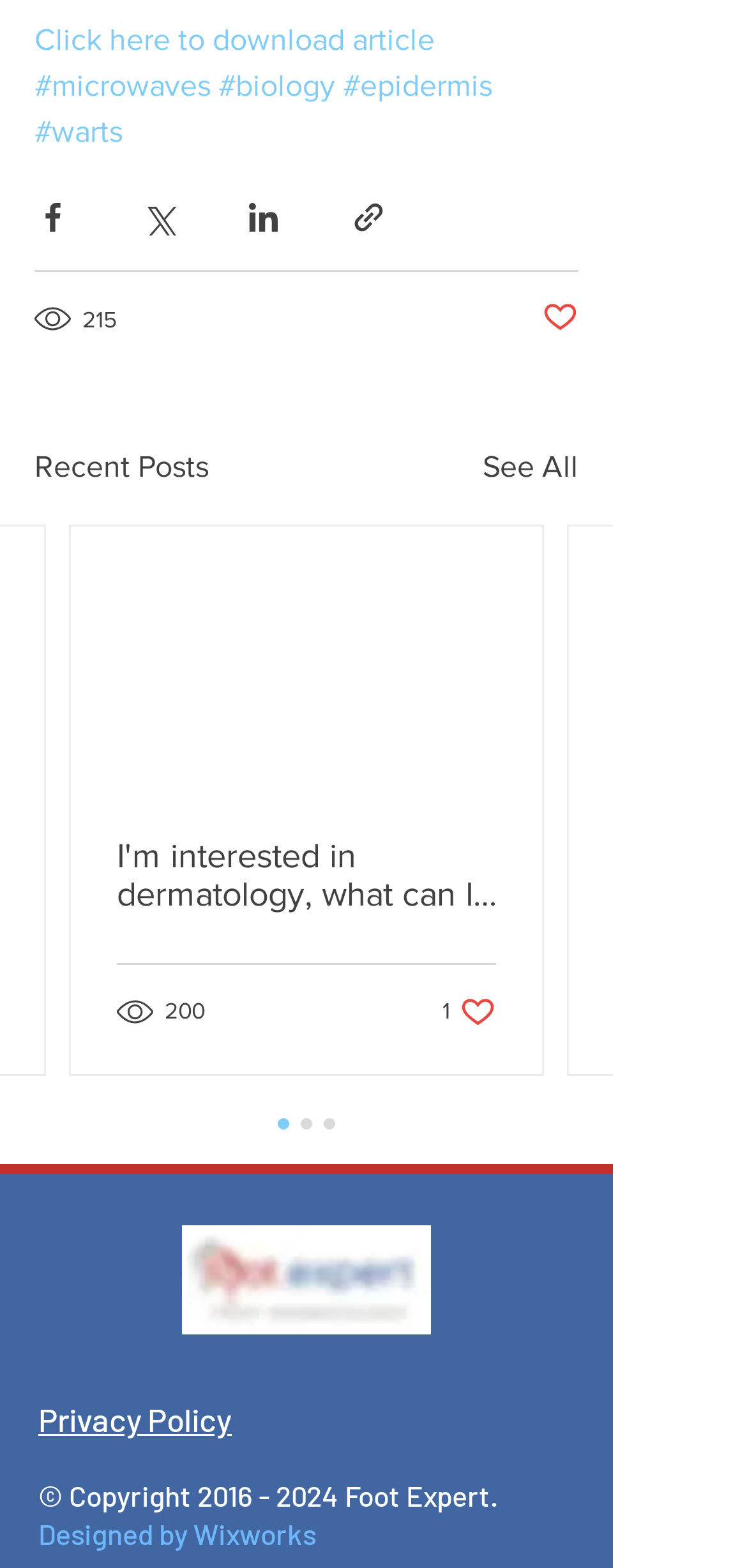What is the copyright year range of Foot Expert? Please answer the question using a single word or phrase based on the image.

2016 - 2024